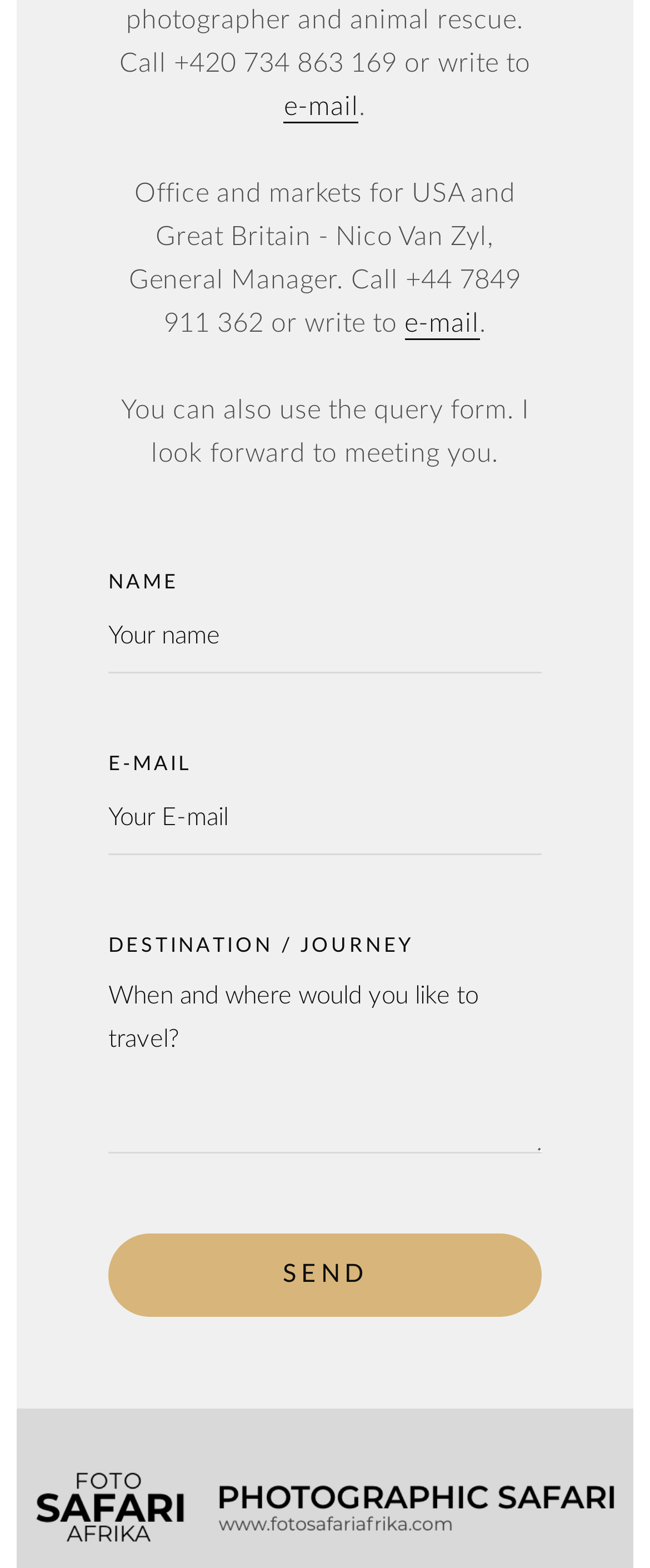Given the description "name="submit_form" value="Send"", determine the bounding box of the corresponding UI element.

[0.167, 0.787, 0.833, 0.84]